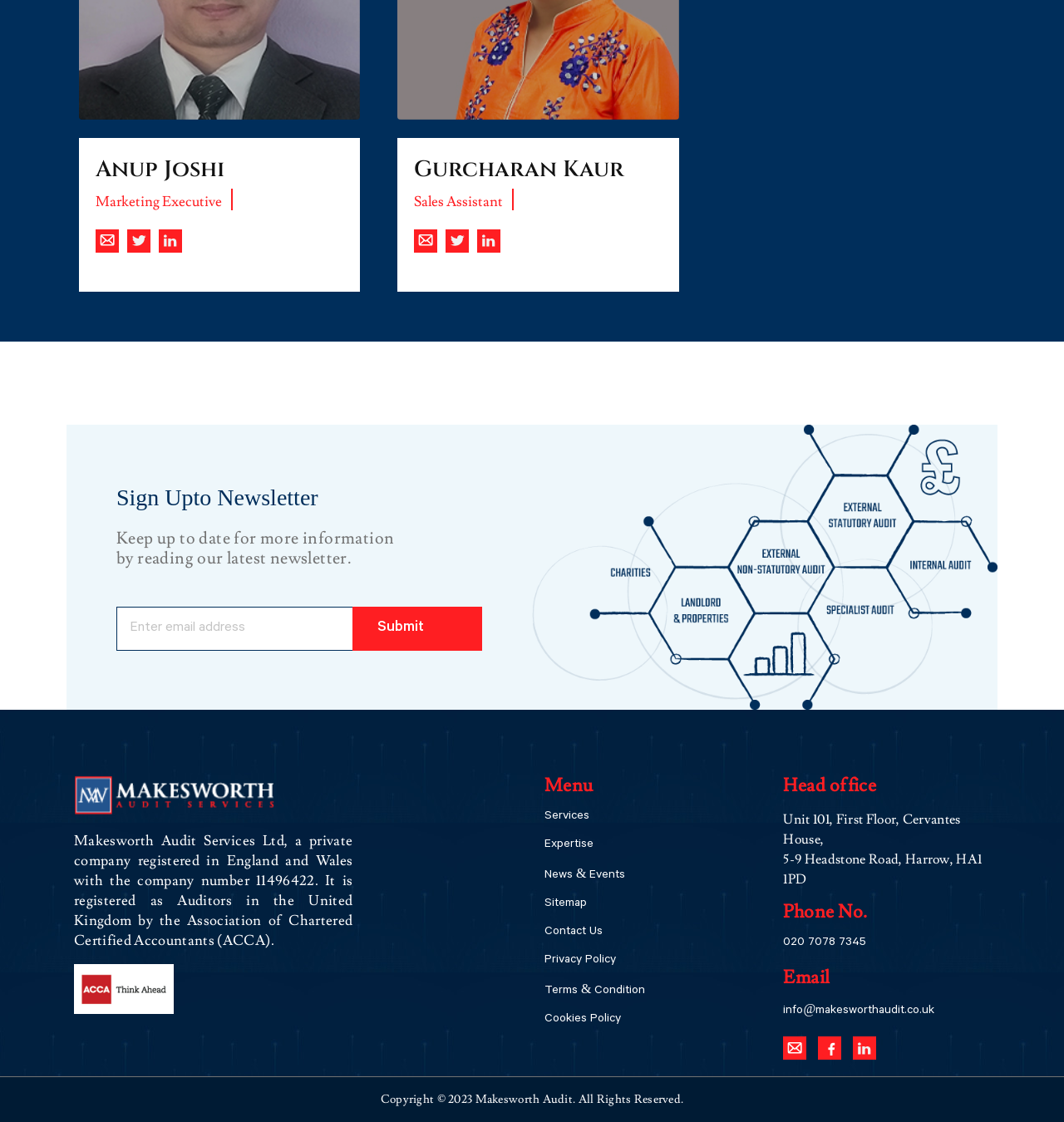What is the purpose of the textbox?
Answer the question with a single word or phrase derived from the image.

Enter email address